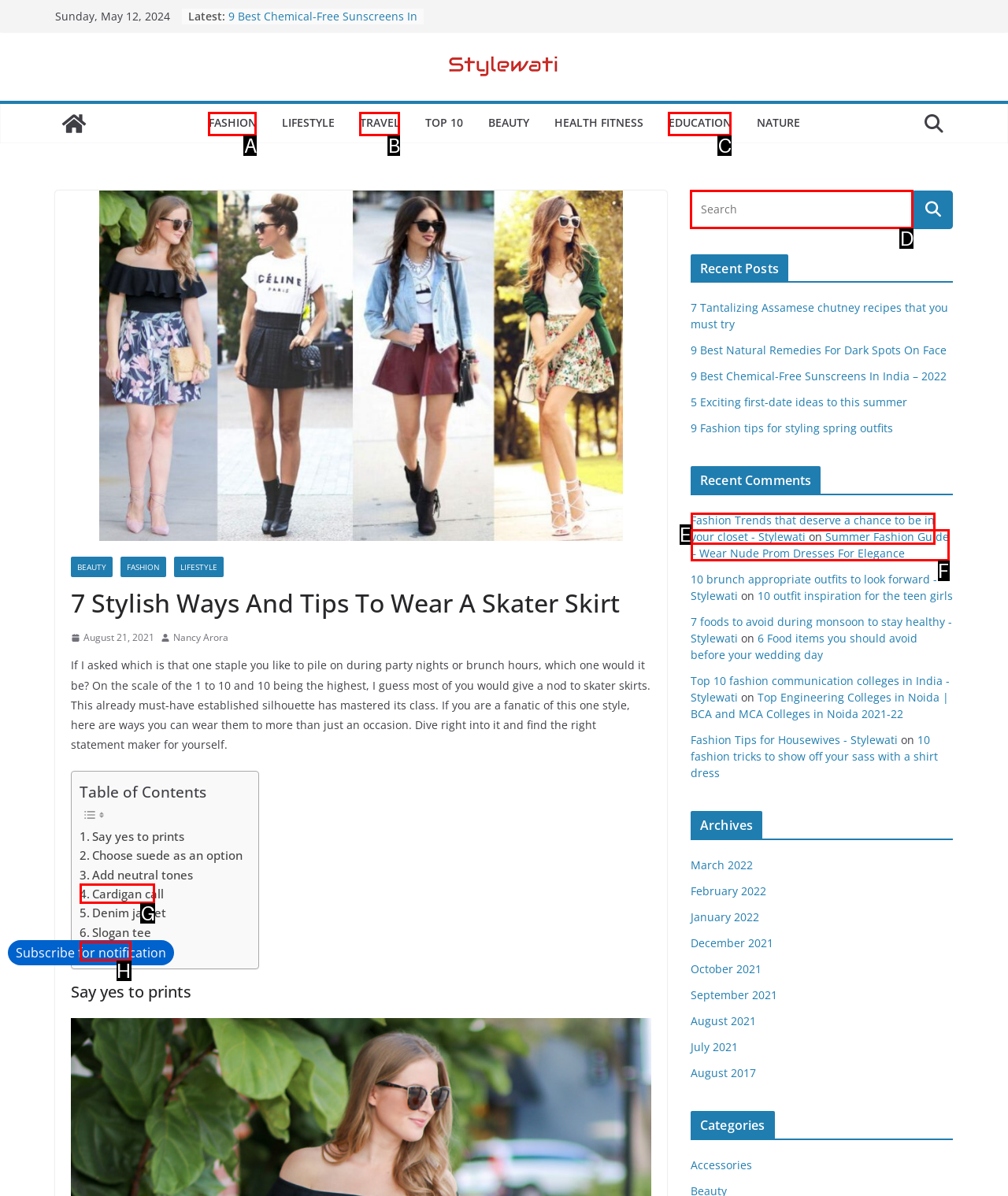Determine which option you need to click to execute the following task: Search for something. Provide your answer as a single letter.

D